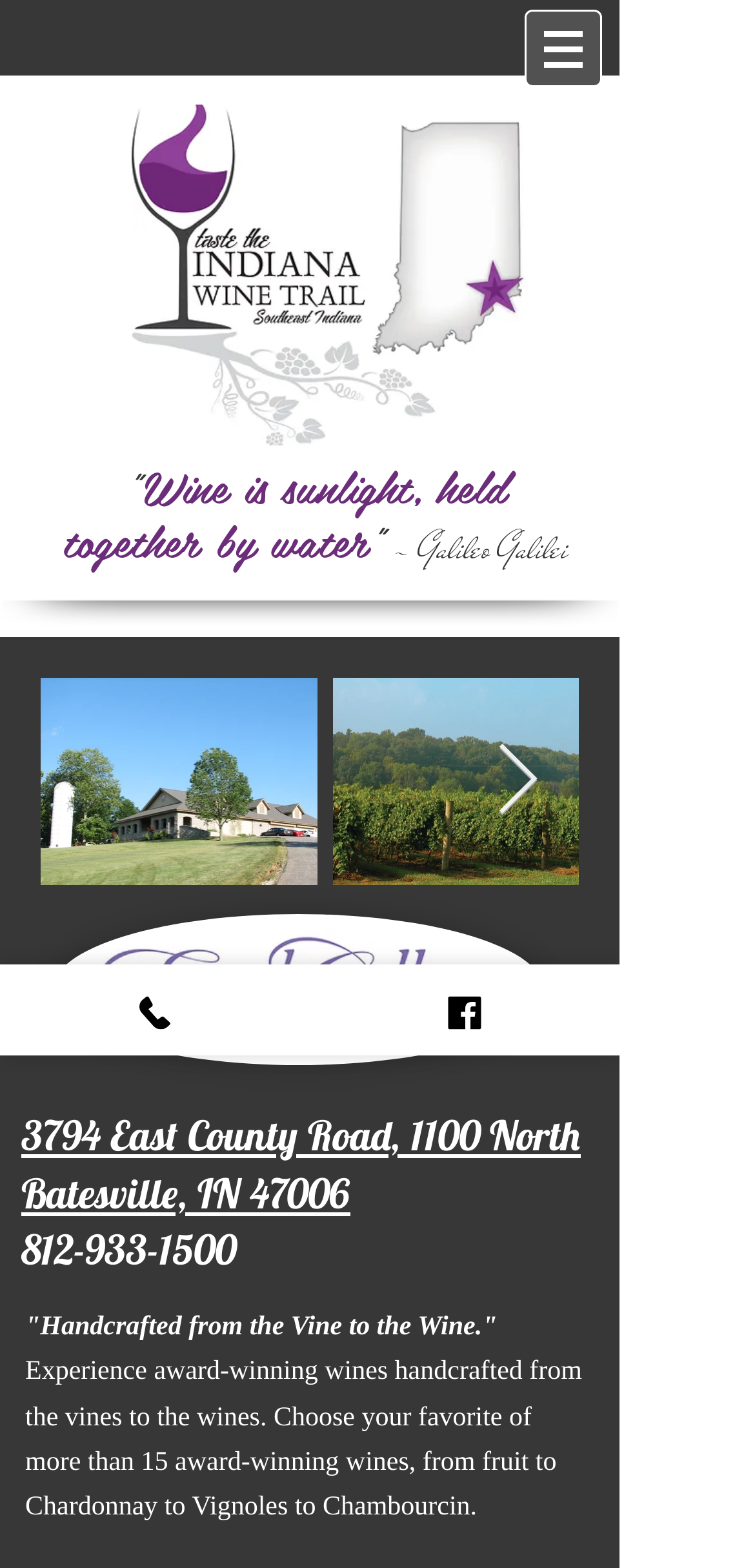How many buttons are there on the navigation menu?
Look at the screenshot and provide an in-depth answer.

I found the navigation menu by looking at the element with the text 'Site', which is a navigation element. Under this element, I found a button element with a popup menu, which is the only button on the navigation menu.